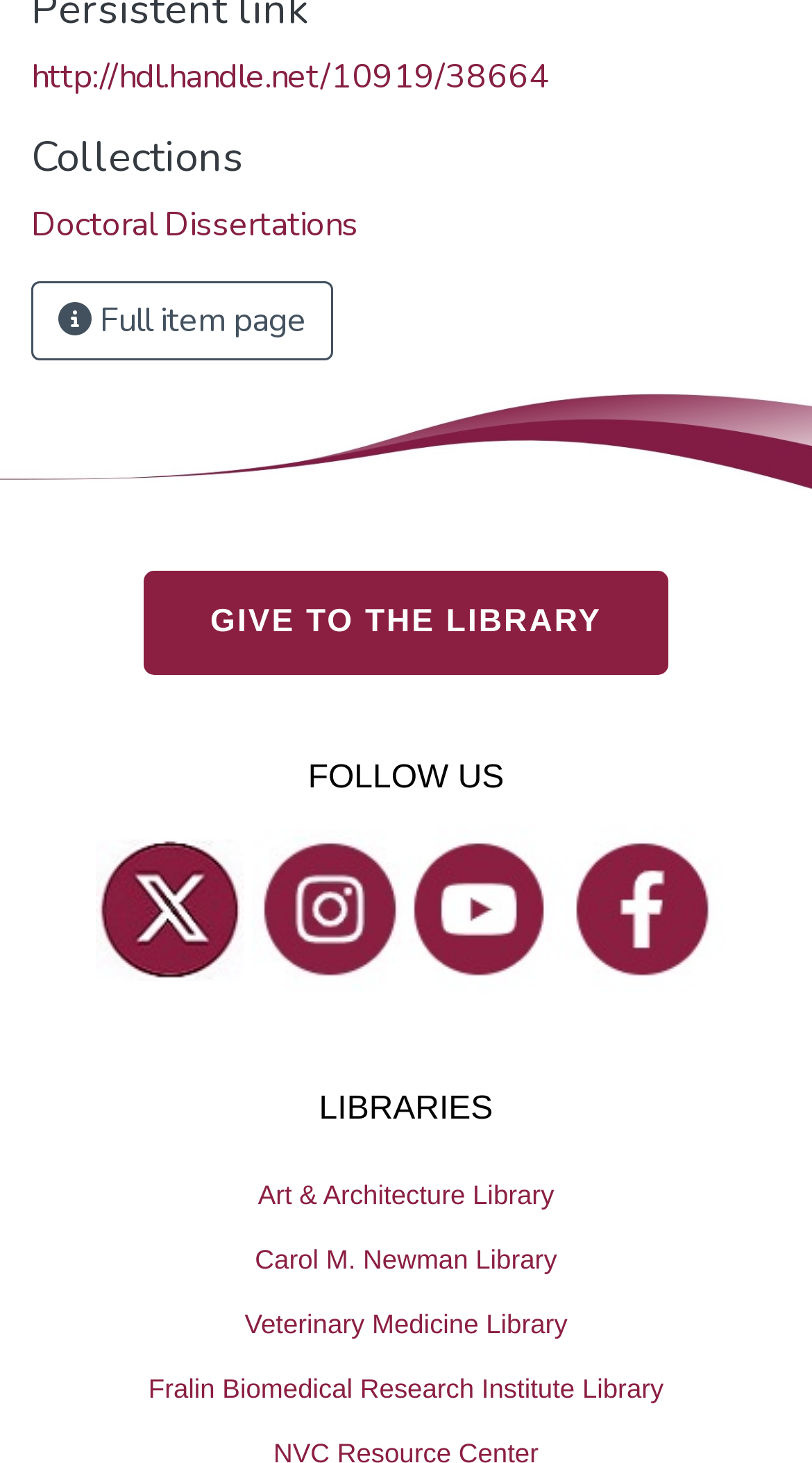What is the name of the first library listed?
Refer to the image and answer the question using a single word or phrase.

Art & Architecture Library